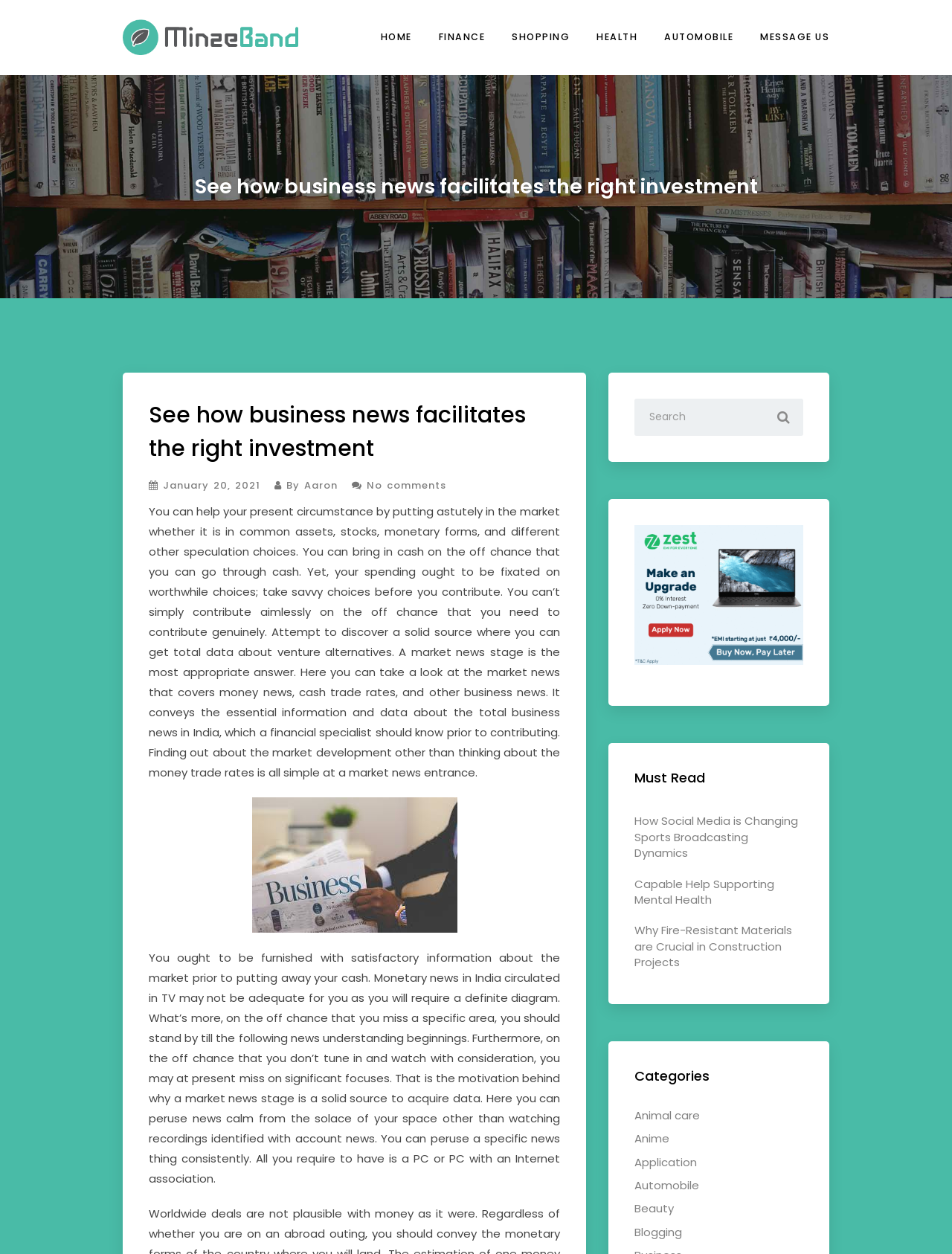What is the date of the article?
Please respond to the question with a detailed and well-explained answer.

The date of the article can be found in the time element, which is located below the heading 'See how business news facilitates the right investment'. The text within the time element is 'January 20, 2021', which indicates the date the article was published.